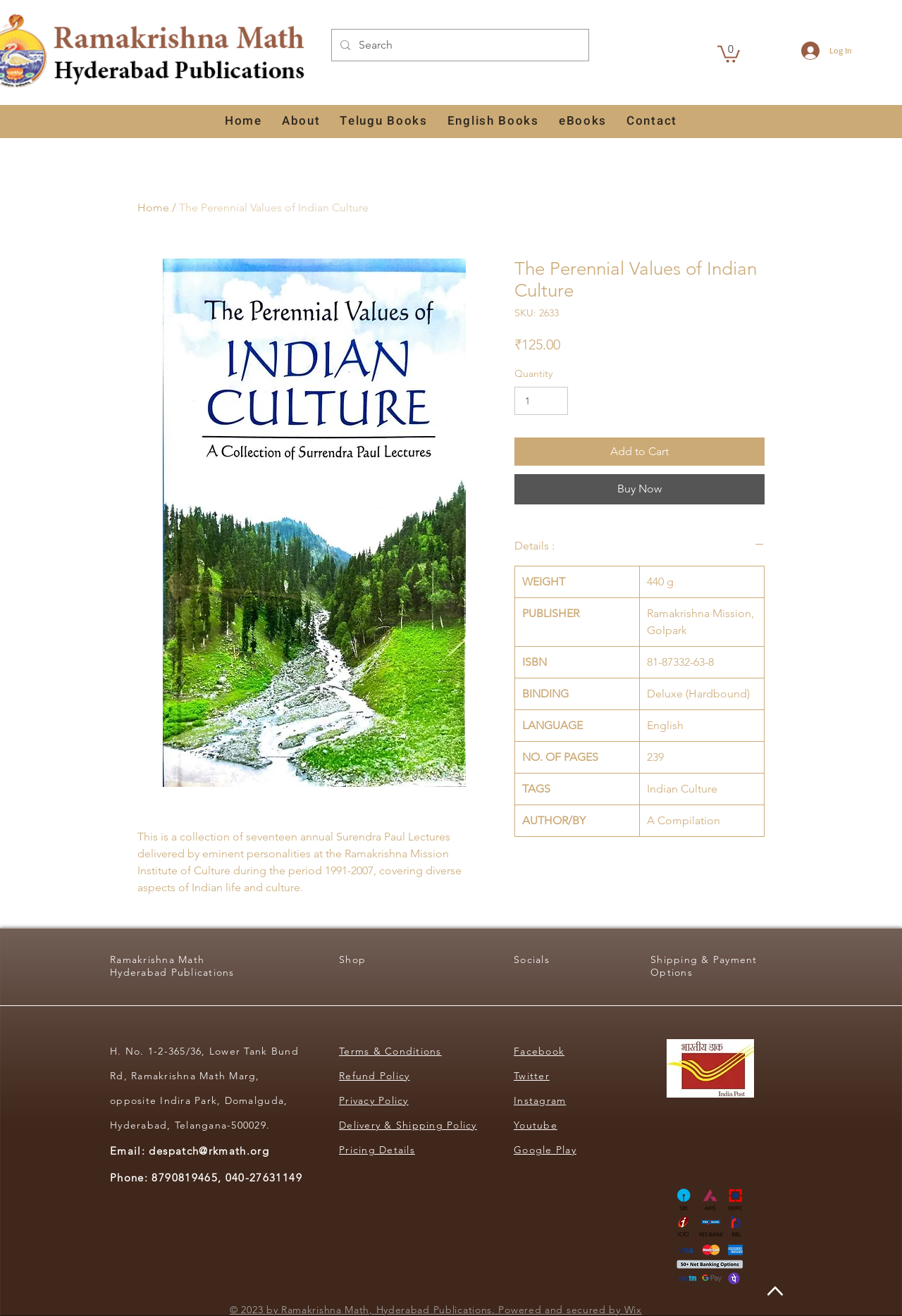Use a single word or phrase to answer the question: 
Who is the publisher of the book?

Ramakrishna Mission, Golpark